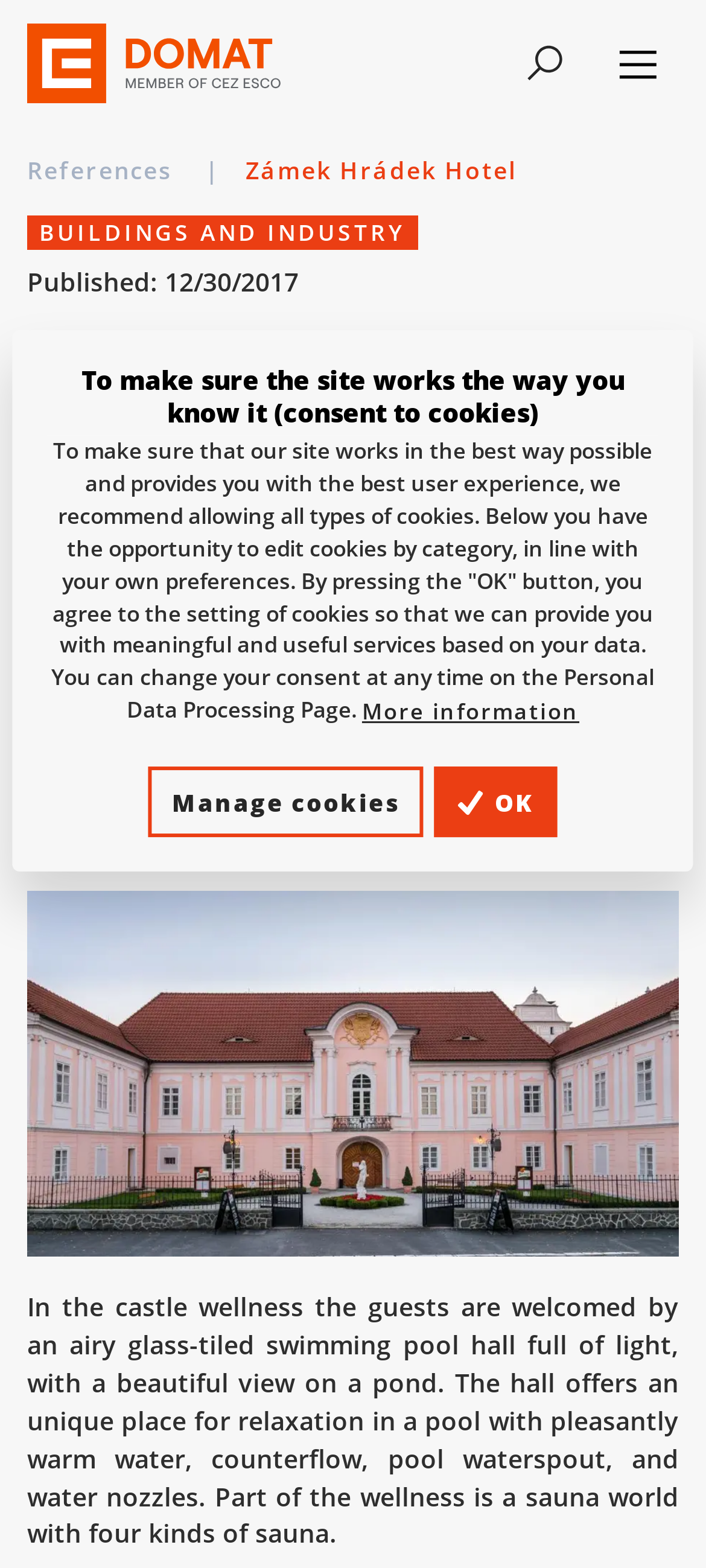Explain the contents of the webpage comprehensively.

The webpage is about Zámek Hrádek Hotel, a hotel located in a castle in the village of Hrádek, near the Czech town of Sušice. At the top left of the page, there is a link and a button to toggle navigation. To the right of these elements, there is another button to toggle navigation, accompanied by a small image. 

Below these navigation elements, there is a heading that reads "Zámek Hrádek Hotel" and a paragraph of text that provides information about the hotel, including its history, amenities, and architectural style. The text is positioned at the top center of the page and spans almost the entire width of the page.

Above the main text, there are two lines of links and static text, including a reference link and the hotel's name. There is also a static text element that reads "BUILDINGS AND INDUSTRY" and another that displays the publication date of the content.

Further down the page, there is a link that spans almost the entire width of the page, followed by another block of text that describes the hotel's wellness center, including its amenities and features.

At the bottom of the page, there is a section related to cookies and user consent, which includes two static text elements, a link to "More information", and two buttons to manage cookies and confirm consent. This section is positioned at the bottom center of the page. There is also a small image associated with the "OK" button.